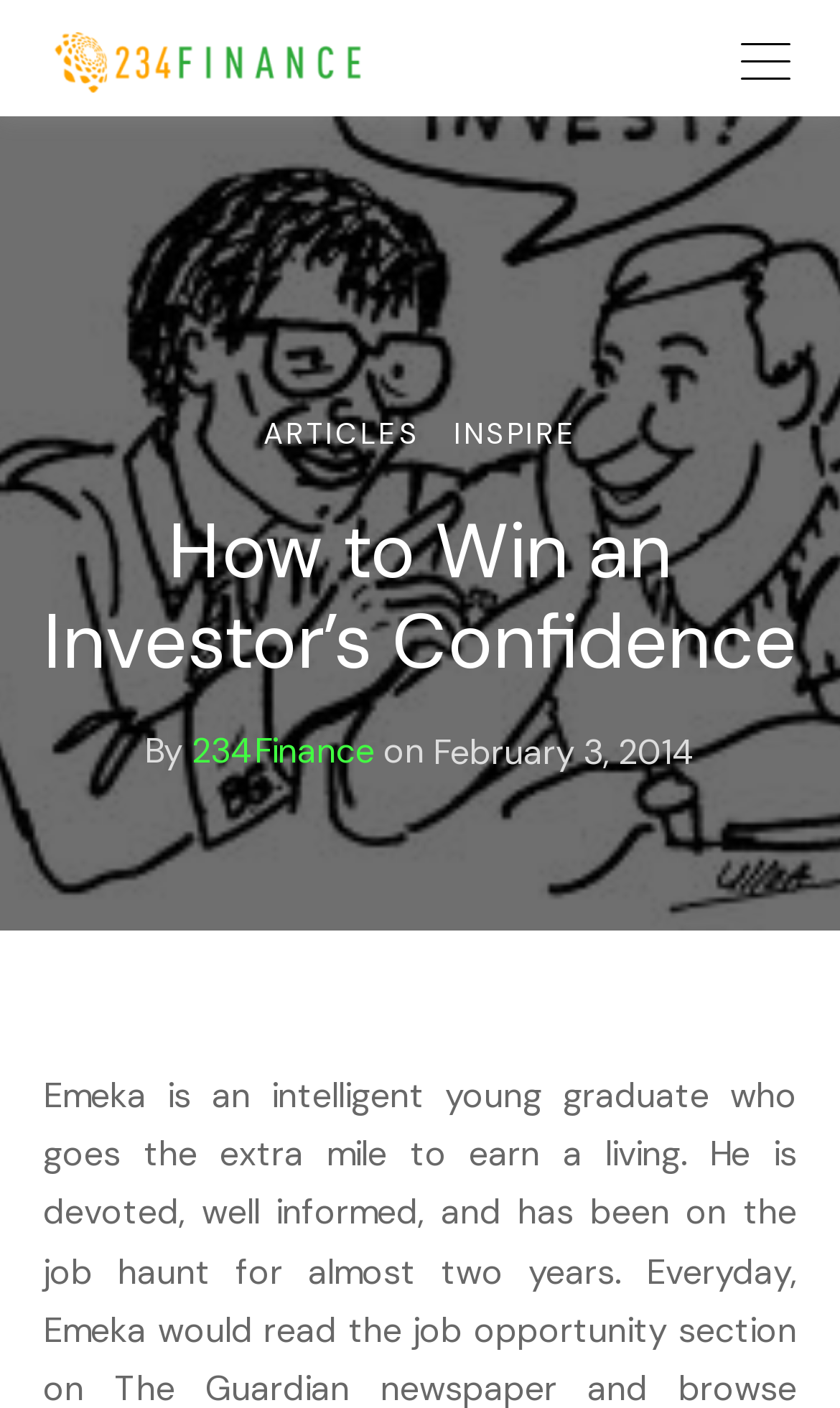Answer this question using a single word or a brief phrase:
What is the date of the article?

February 3, 2014